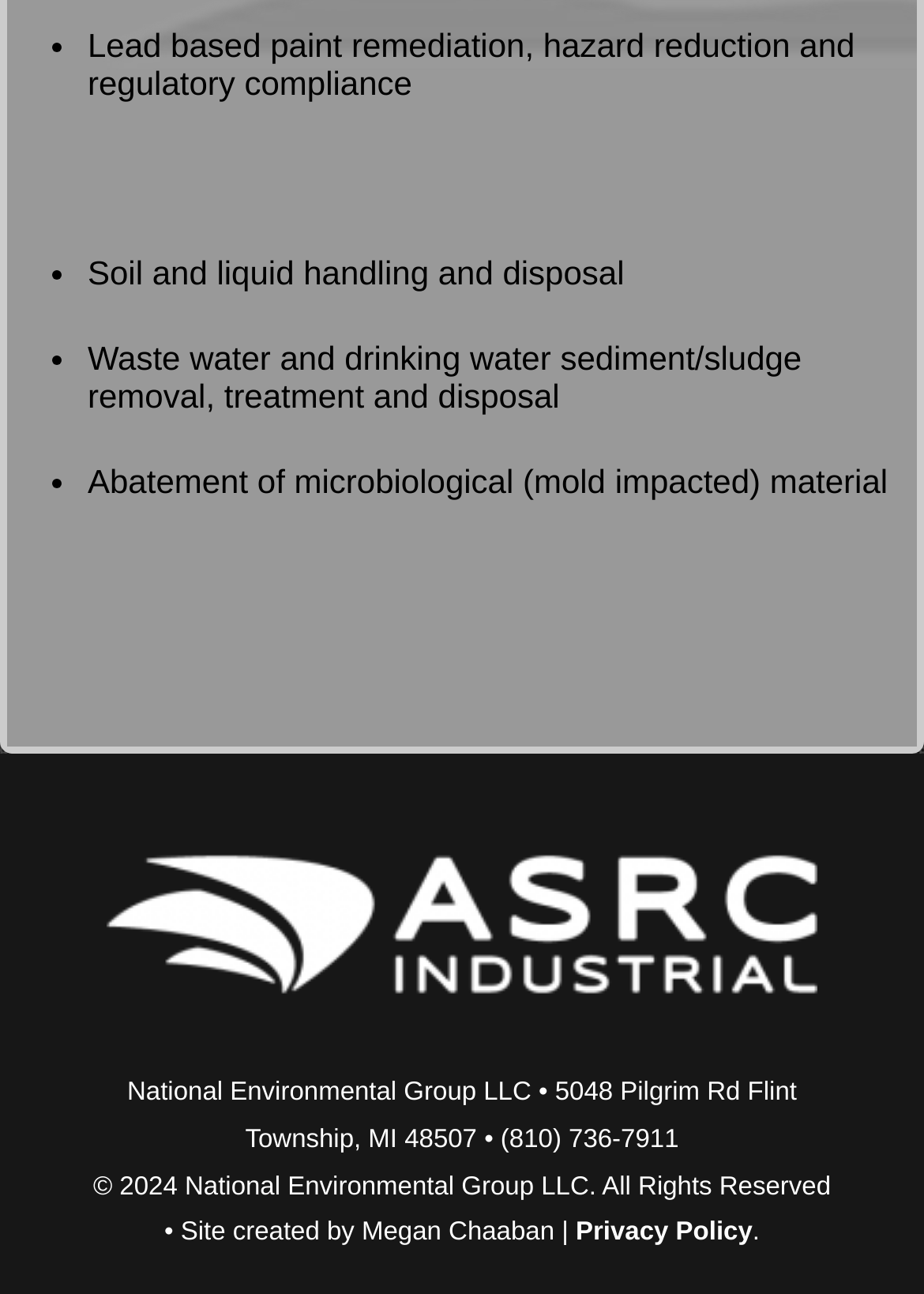What is the address of National Environmental Group LLC?
Offer a detailed and full explanation in response to the question.

The address of National Environmental Group LLC can be found at the bottom of the webpage, which is 5048 Pilgrim Rd Flint Township, MI 48507.